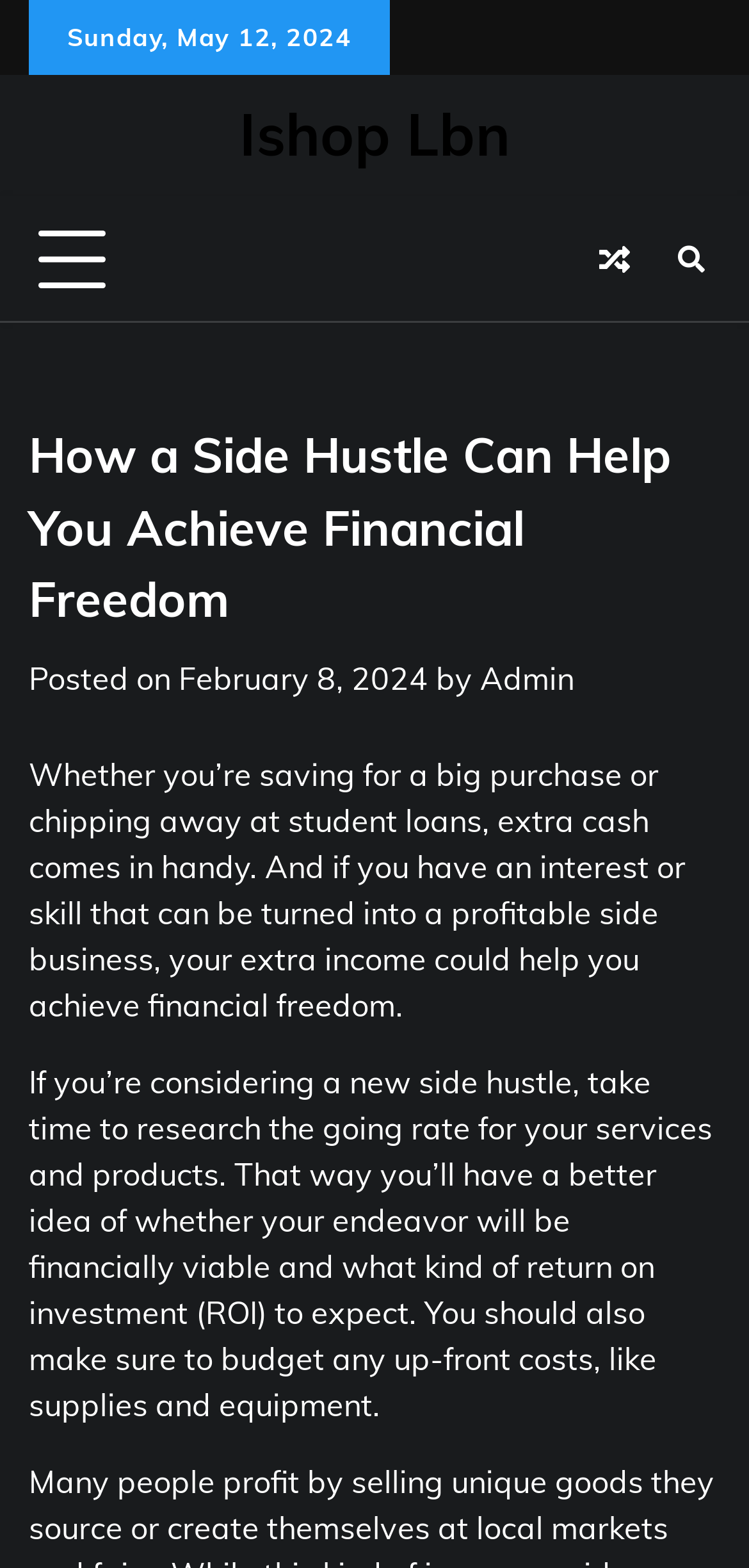Generate a thorough explanation of the webpage's elements.

The webpage appears to be a blog post or article discussing the benefits of having a side hustle to achieve financial freedom. At the top of the page, there is a date "Sunday, May 12, 2024" and a link "Ishop Lbn" positioned to the right of it. Below these elements, there is a button with no text, which seems to control a primary menu, and two links with icons, one with a font awesome icon "\uf074" and another with a font awesome icon "\uf002", aligned to the right side of the page.

The main content of the page is divided into sections. The first section has a heading "How a Side Hustle Can Help You Achieve Financial Freedom" which is centered at the top. Below the heading, there is a subheading "Posted on February 8, 2024" by "Admin". 

The main article starts with a paragraph explaining the importance of extra cash, whether it's for saving for a big purchase or paying off student loans. The text continues to discuss the importance of researching the going rate for services and products, budgeting upfront costs, and considering the return on investment (ROI) when starting a new side hustle.